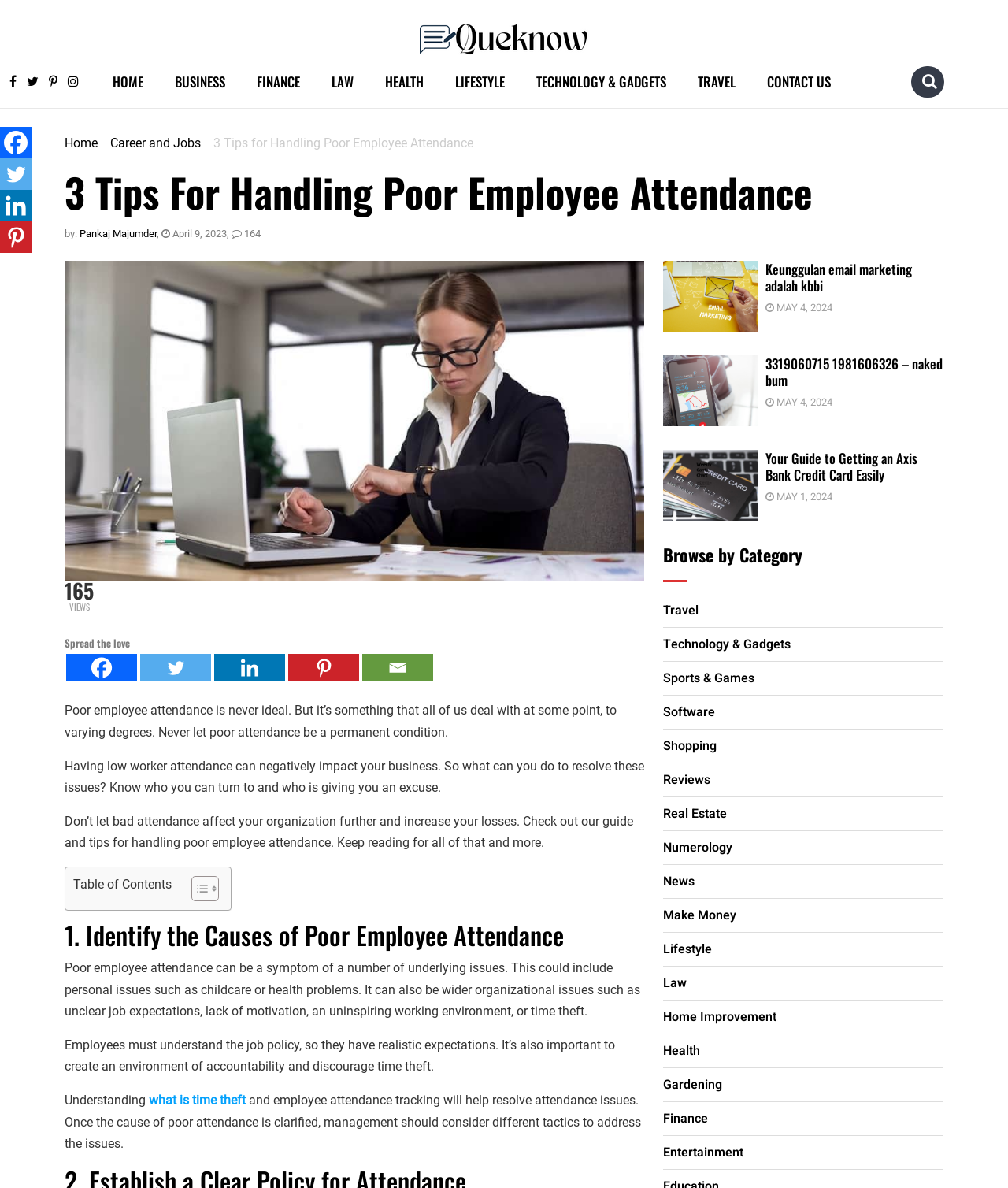Pinpoint the bounding box coordinates of the clickable element to carry out the following instruction: "Click on the 'CONTACT US' link."

[0.745, 0.052, 0.84, 0.086]